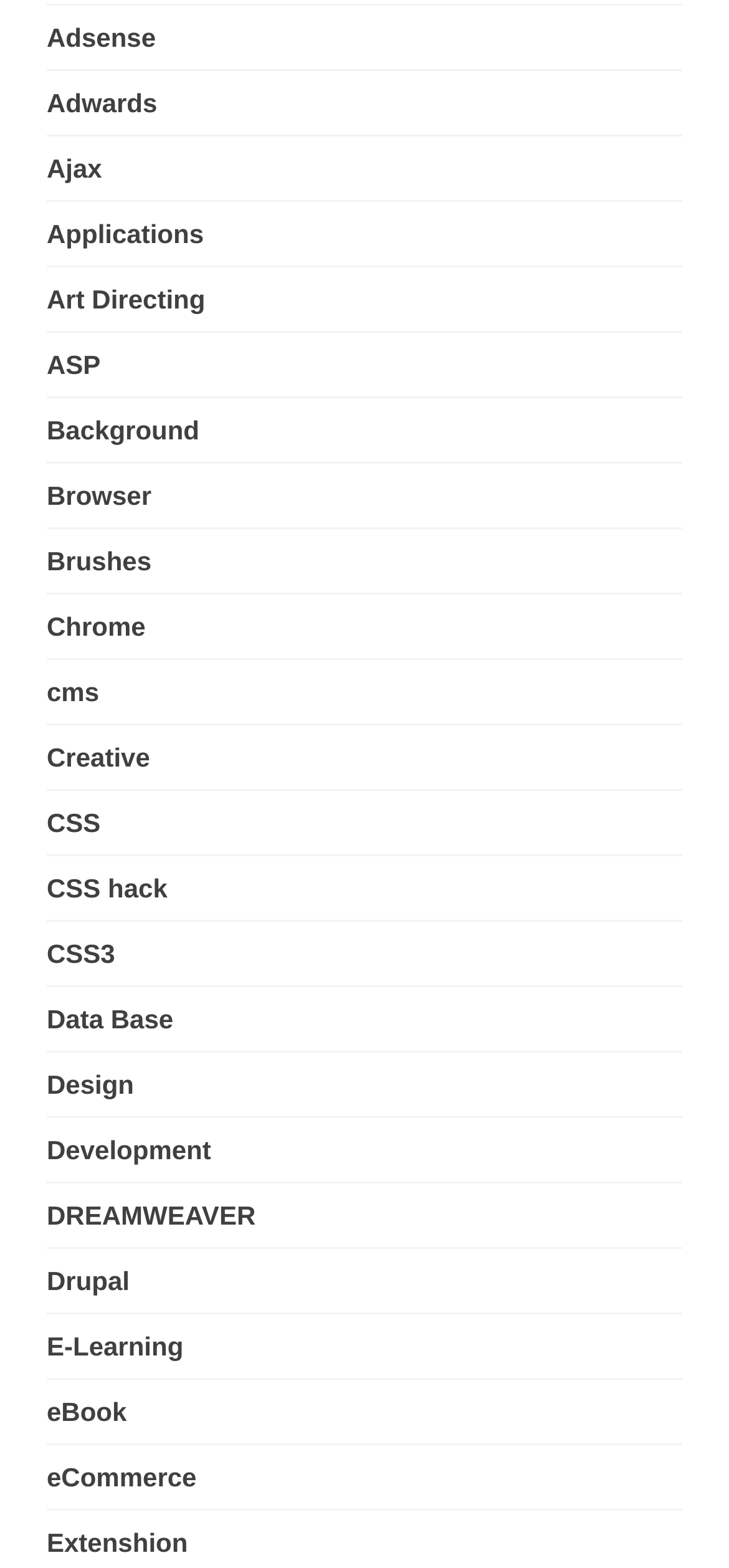Determine the bounding box coordinates (top-left x, top-left y, bottom-right x, bottom-right y) of the UI element described in the following text: Art Directing

[0.064, 0.181, 0.282, 0.2]